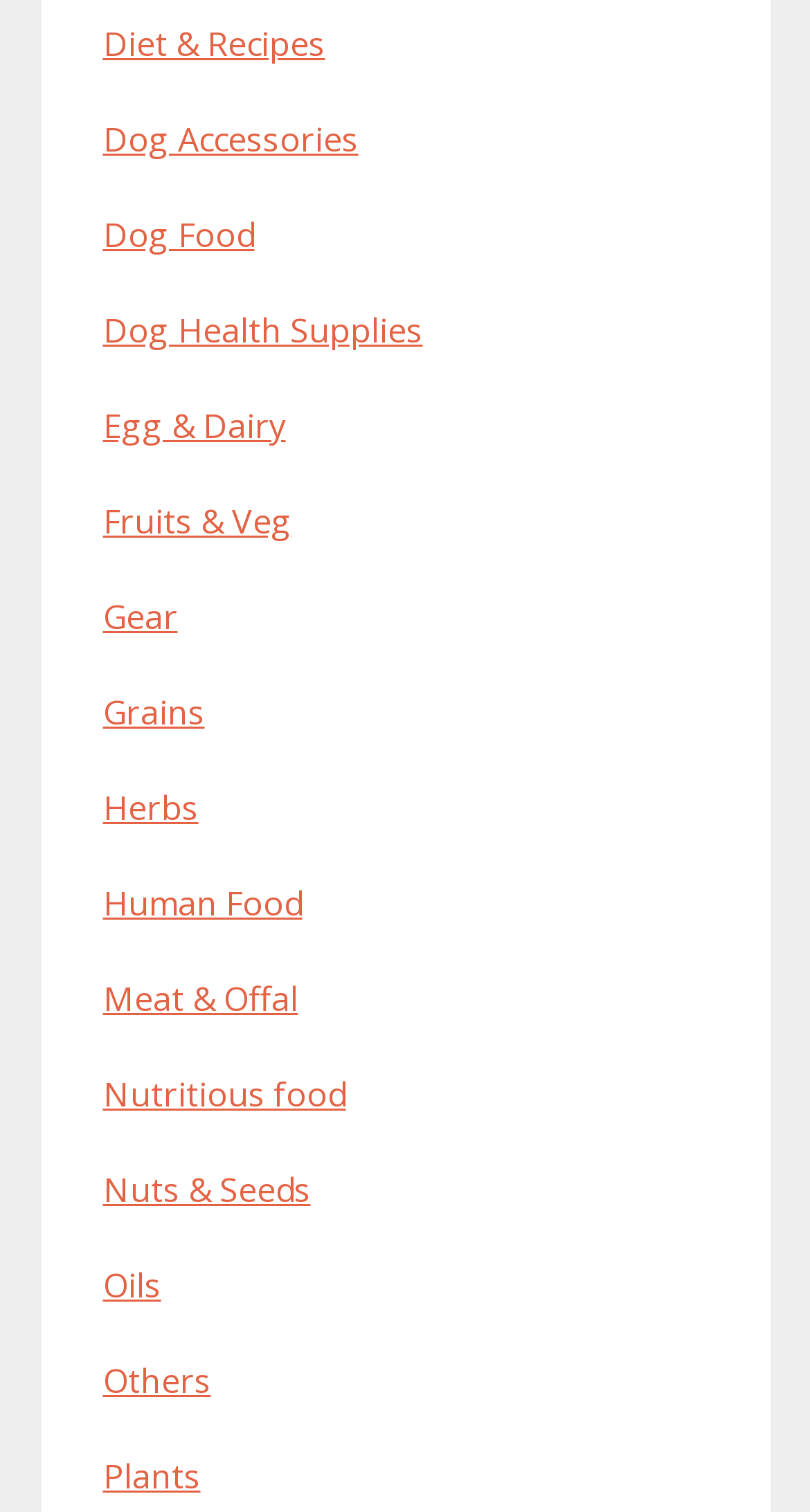Is there a category for pet-related products?
Please answer the question with a single word or phrase, referencing the image.

Yes